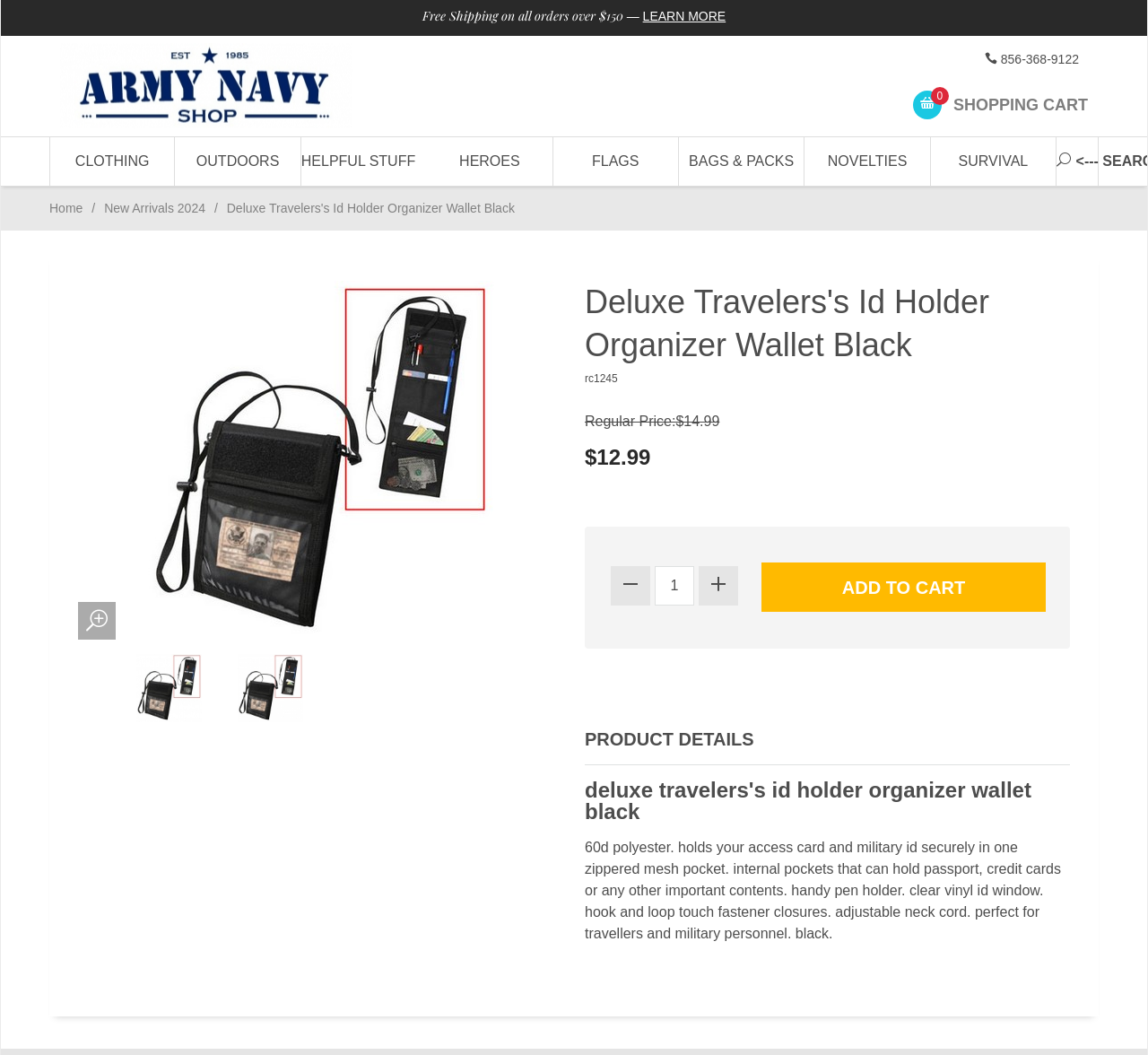Based on the element description: "value="Add to Cart"", identify the bounding box coordinates for this UI element. The coordinates must be four float numbers between 0 and 1, listed as [left, top, right, bottom].

[0.663, 0.534, 0.911, 0.58]